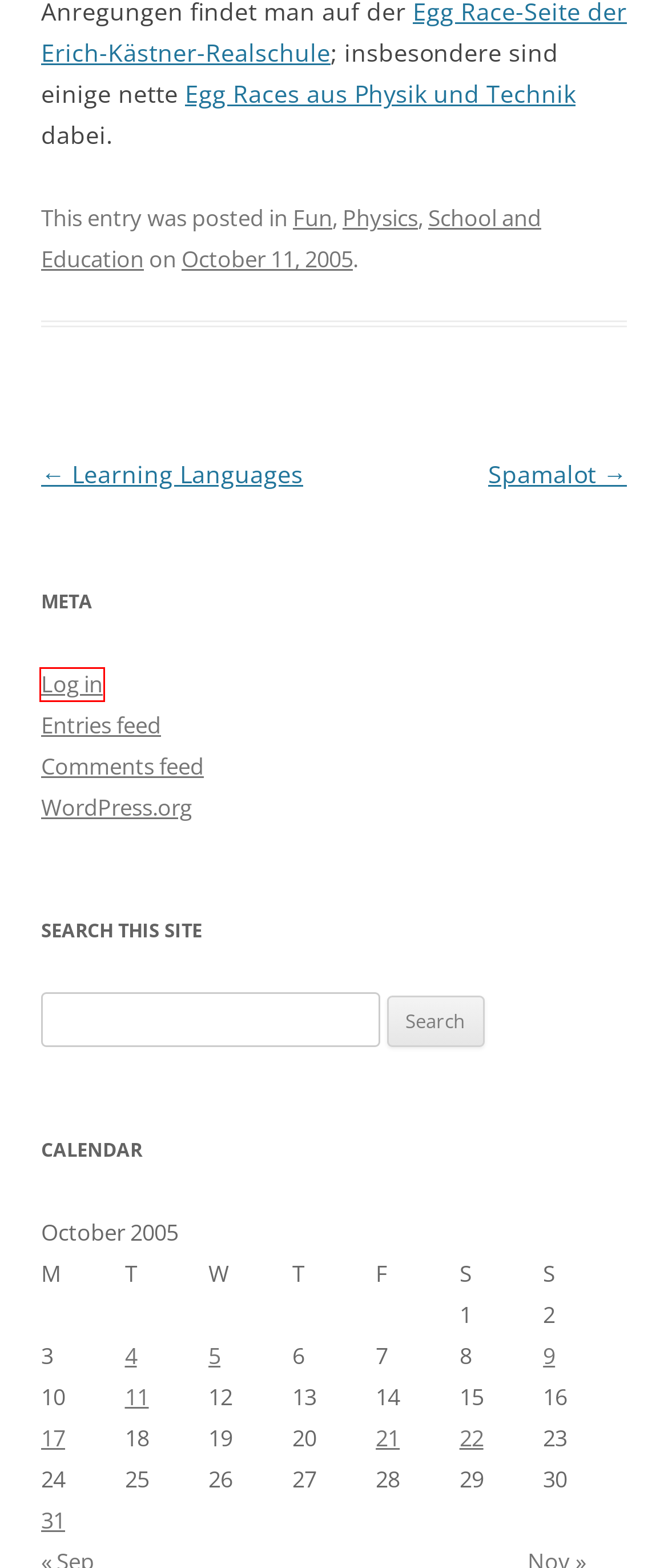Inspect the provided webpage screenshot, concentrating on the element within the red bounding box. Select the description that best represents the new webpage after you click the highlighted element. Here are the candidates:
A. 05 | October | 2005 | Serendipita
B. School and Education | Serendipita
C. 31 | October | 2005 | Serendipita
D. 11 | October | 2005 | Serendipita
E. 22 | October | 2005 | Serendipita
F. Blog Tool, Publishing Platform, and CMS – WordPress.org
G. Fun | Serendipita
H. Log In ‹ Serendipita — WordPress

H